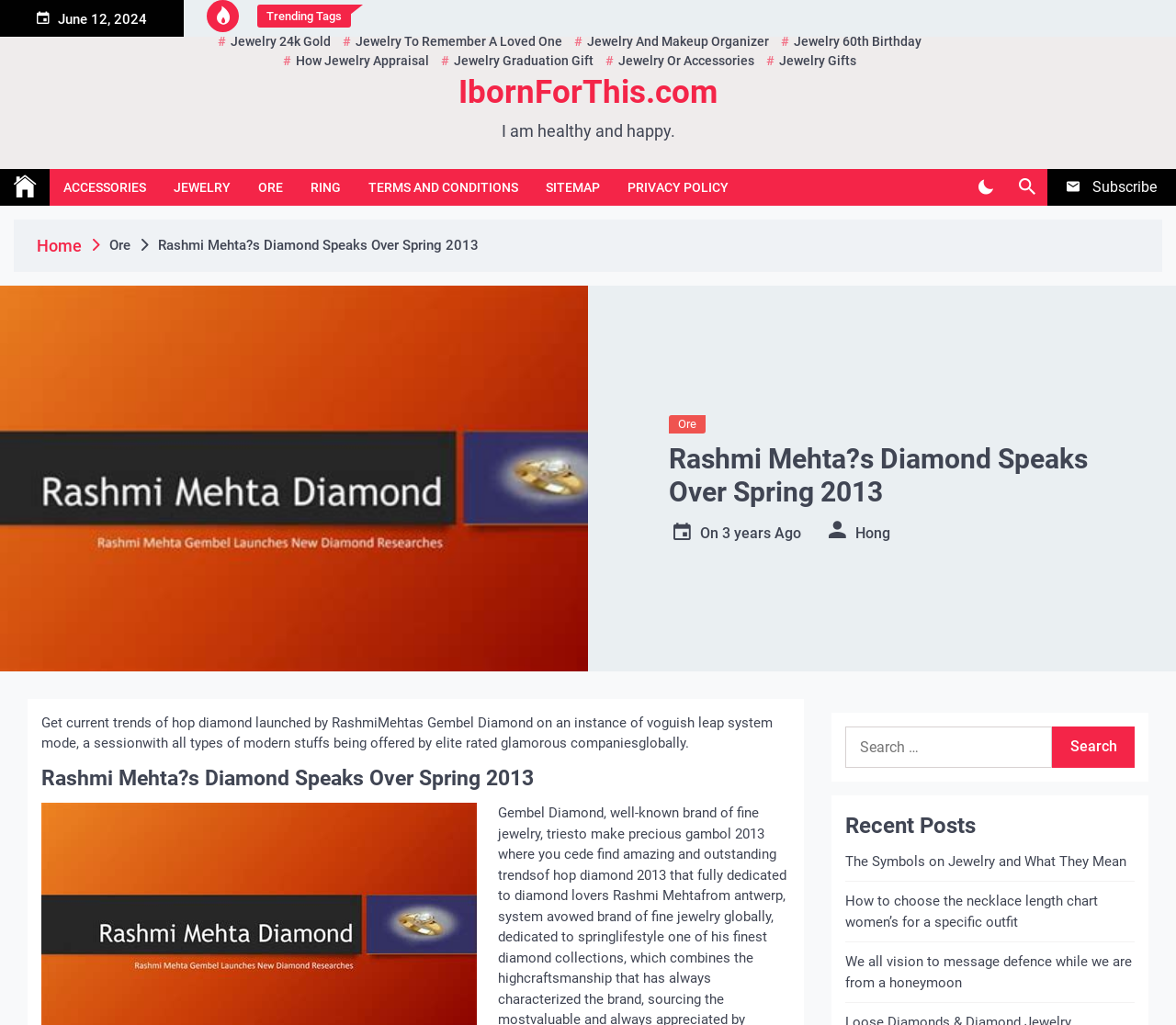How many links are there in the 'Trending Tags' section?
Using the visual information, respond with a single word or phrase.

5